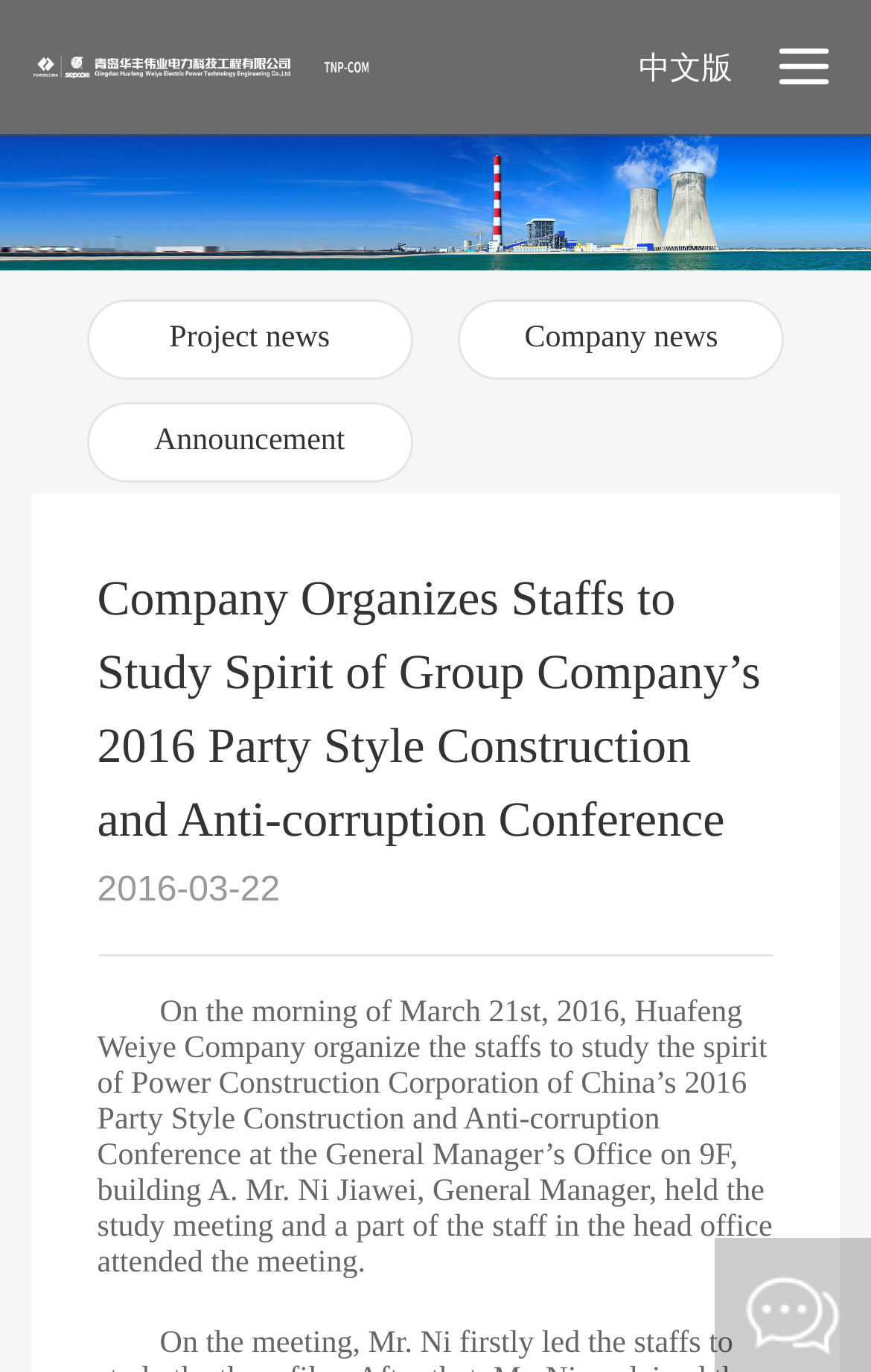When did the company organize a study meeting?
Answer the question with a thorough and detailed explanation.

According to the StaticText on the webpage, 'On the morning of March 21st, 2016, Huafeng Weiye Company organize the staffs to study the spirit of Power Construction Corporation of China’s 2016 Party Style Construction and Anti-corruption Conference...'